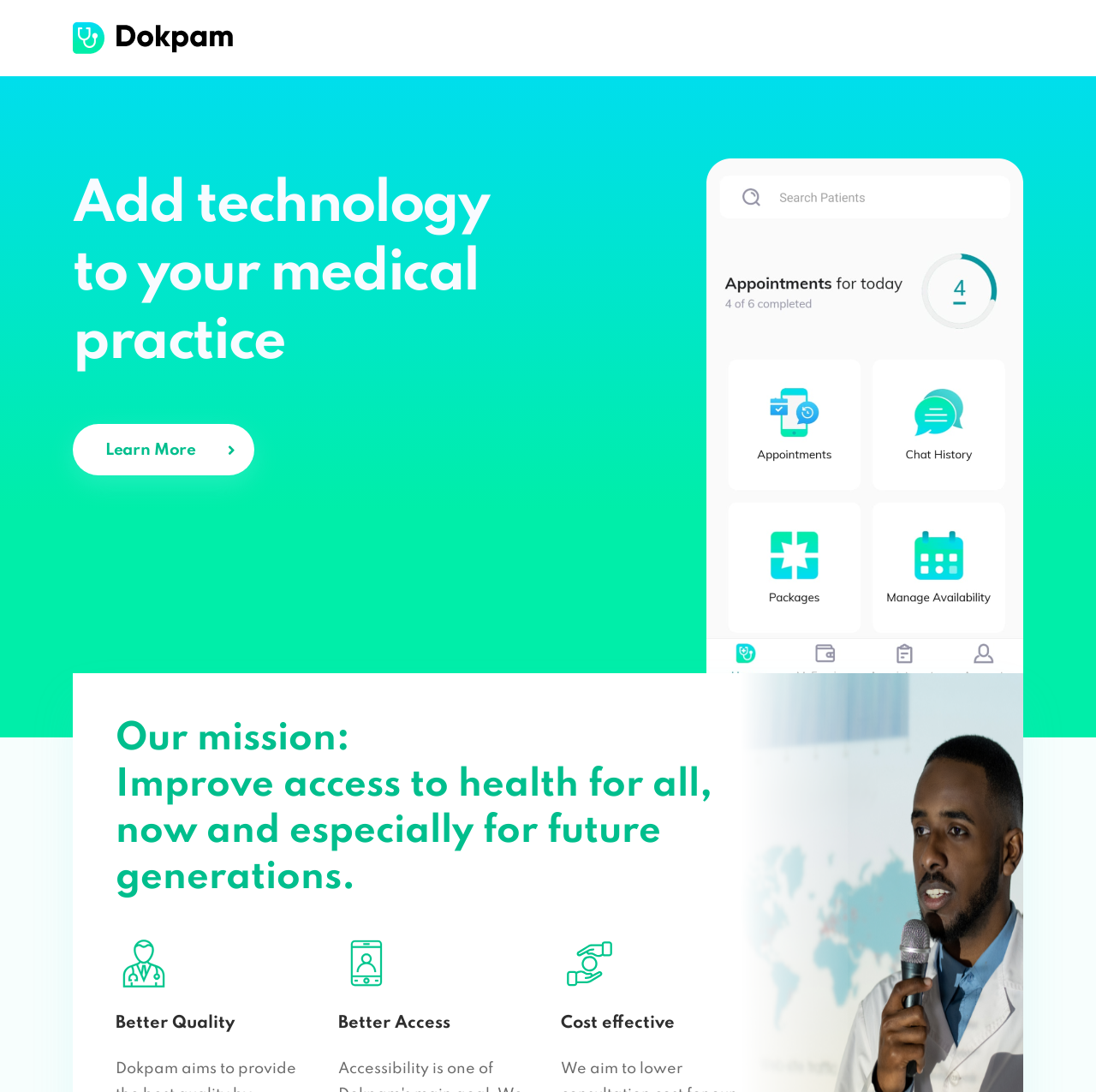What are the three benefits of Doctor English?
Please analyze the image and answer the question with as much detail as possible.

The webpage highlights three benefits of Doctor English, which are 'Better Quality', 'Better Access', and 'Cost effective', as indicated by the headings and icons below them.